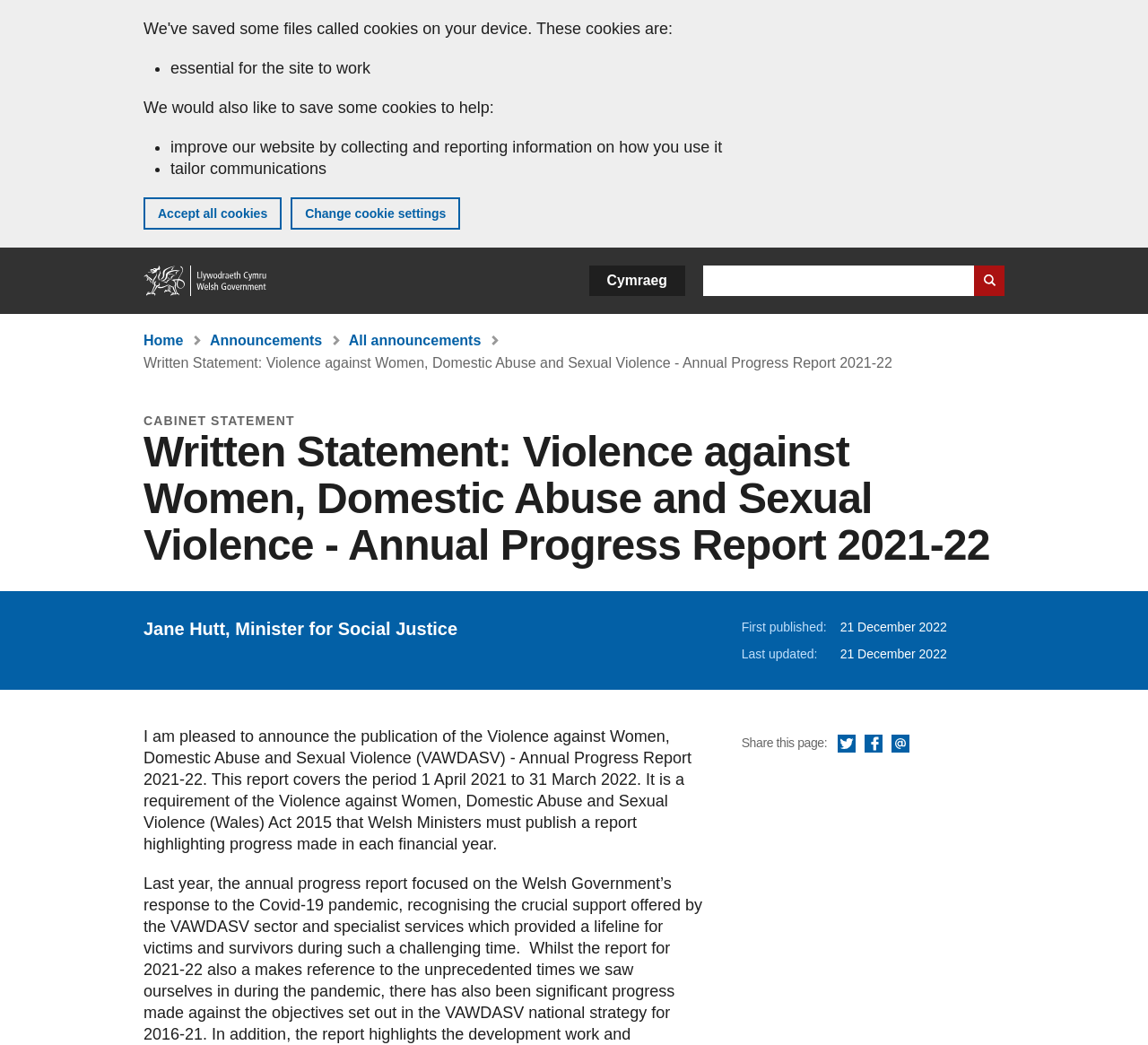Identify the bounding box coordinates of the section that should be clicked to achieve the task described: "Search GOV.WALES".

[0.612, 0.254, 0.875, 0.283]